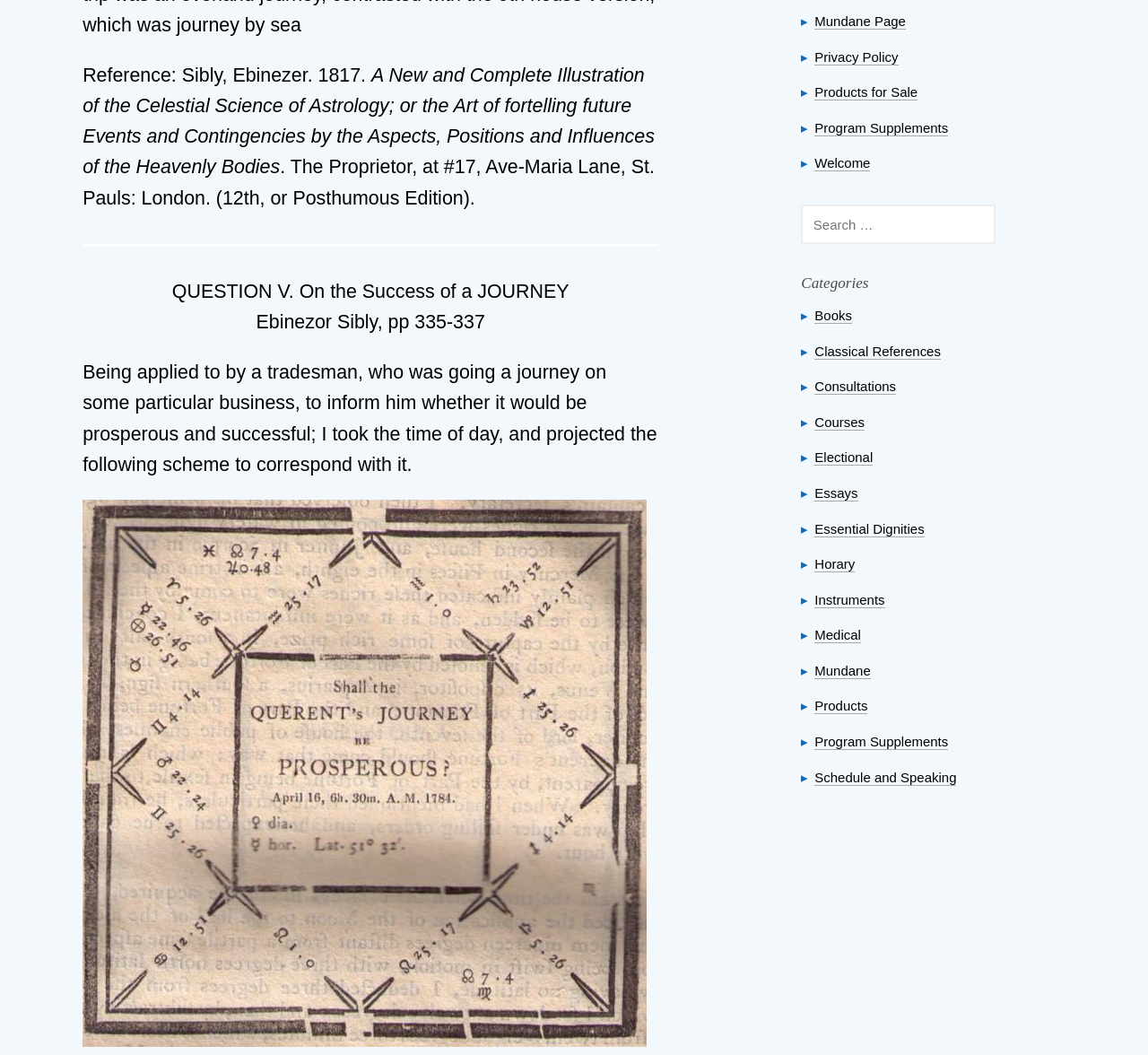Using the webpage screenshot, find the UI element described by Products. Provide the bounding box coordinates in the format (top-left x, top-left y, bottom-right x, bottom-right y), ensuring all values are floating point numbers between 0 and 1.

[0.71, 0.662, 0.756, 0.677]